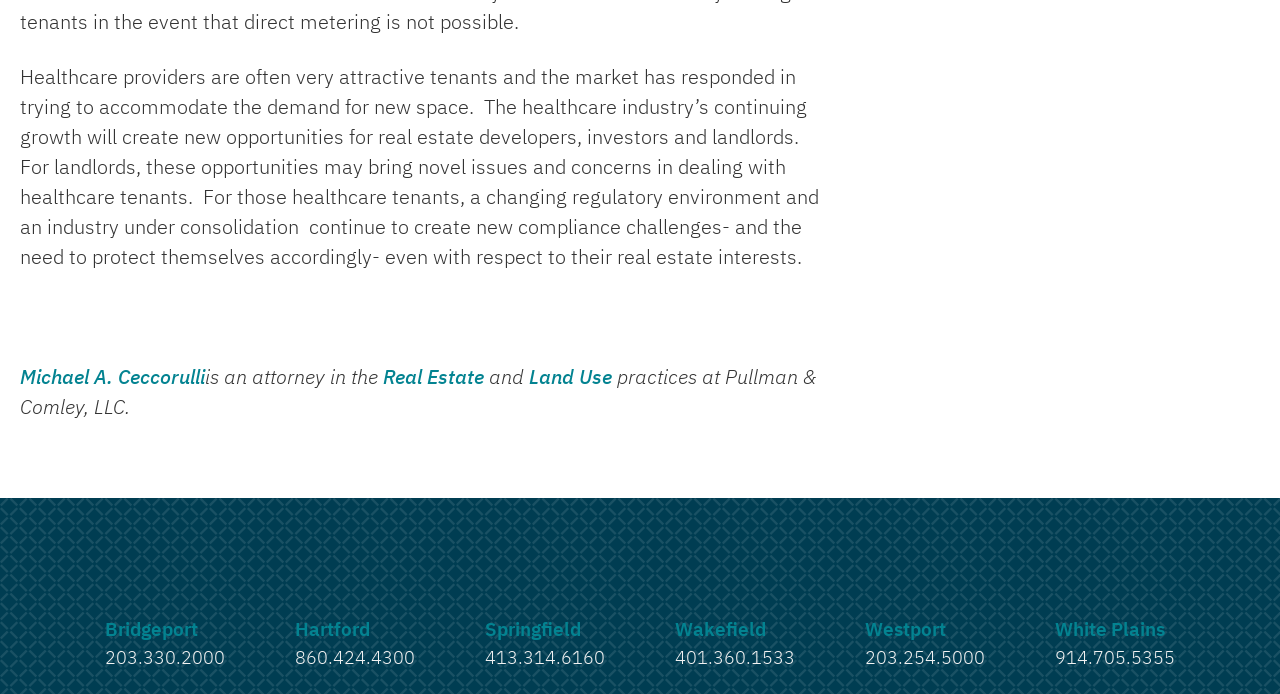Locate the coordinates of the bounding box for the clickable region that fulfills this instruction: "Visit the Springfield office webpage".

[0.379, 0.894, 0.454, 0.922]